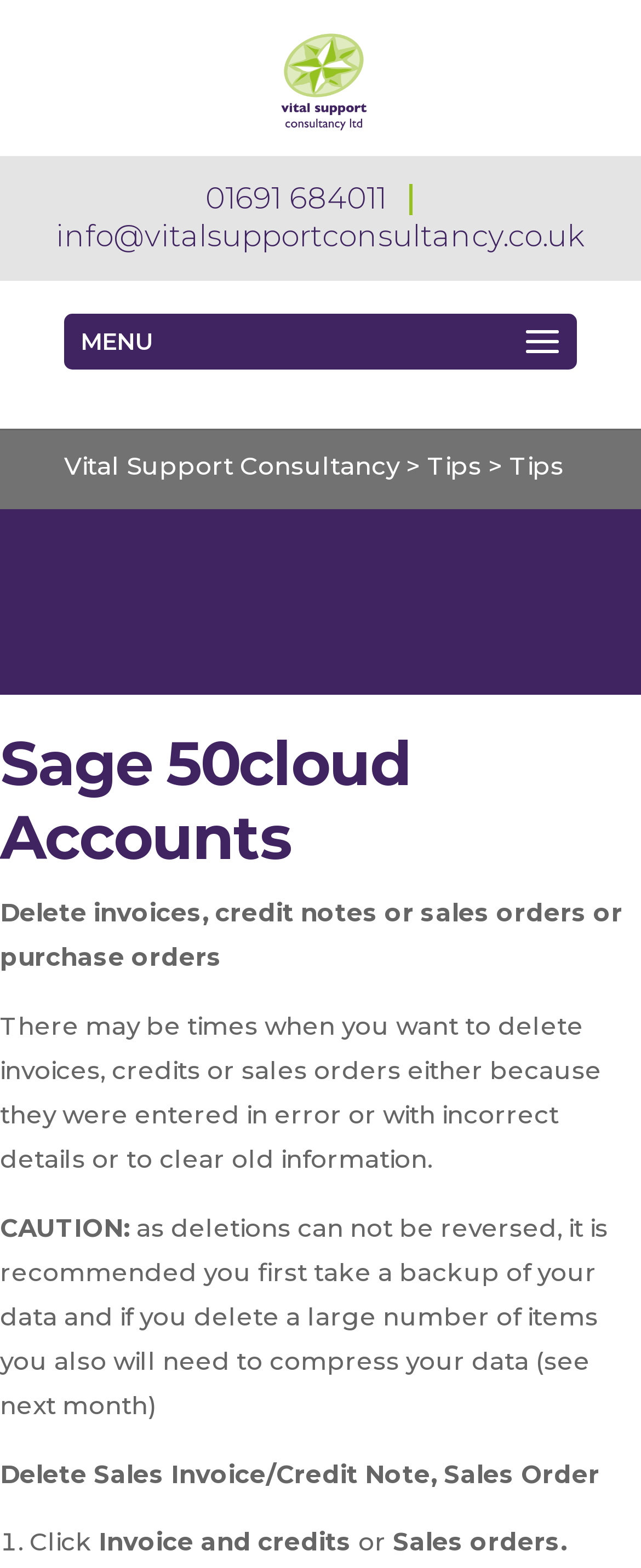Offer a meticulous caption that includes all visible features of the webpage.

The webpage is about Sage 50cloud Accounts, specifically focusing on deleting invoices, credit notes, or sales orders. At the top left, there is a logo of Vital Support Consultancy, accompanied by a link to the consultancy's website. Below the logo, there are two links: one for a phone number and another for an email address.

On the top right, there is a menu link labeled "MENU". Below the menu, there is a navigation bar with three links: "Vital Support Consultancy", a greater-than symbol, and "Tips". The navigation bar is positioned horizontally across the top of the page.

The main content of the page starts with a heading "Sage 50cloud Accounts" at the top center. Below the heading, there is a paragraph explaining the purpose of deleting invoices, credit notes, or sales orders. The paragraph is followed by a caution note, warning users that deletions cannot be reversed and recommending a backup of data before proceeding.

The page then provides a step-by-step guide on how to delete sales invoices, credit notes, or sales orders. The guide is presented in a numbered list format, with each step described in a separate line. The list starts with "1. Click Invoice and credits or Sales orders."